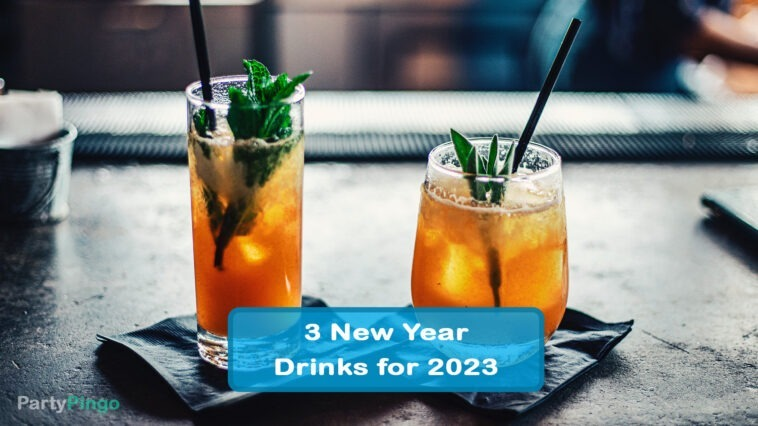What is garnishing the drinks?
Using the information presented in the image, please offer a detailed response to the question.

According to the caption, both drinks are garnished with fresh mint leaves, adding a refreshing touch to the presentation.